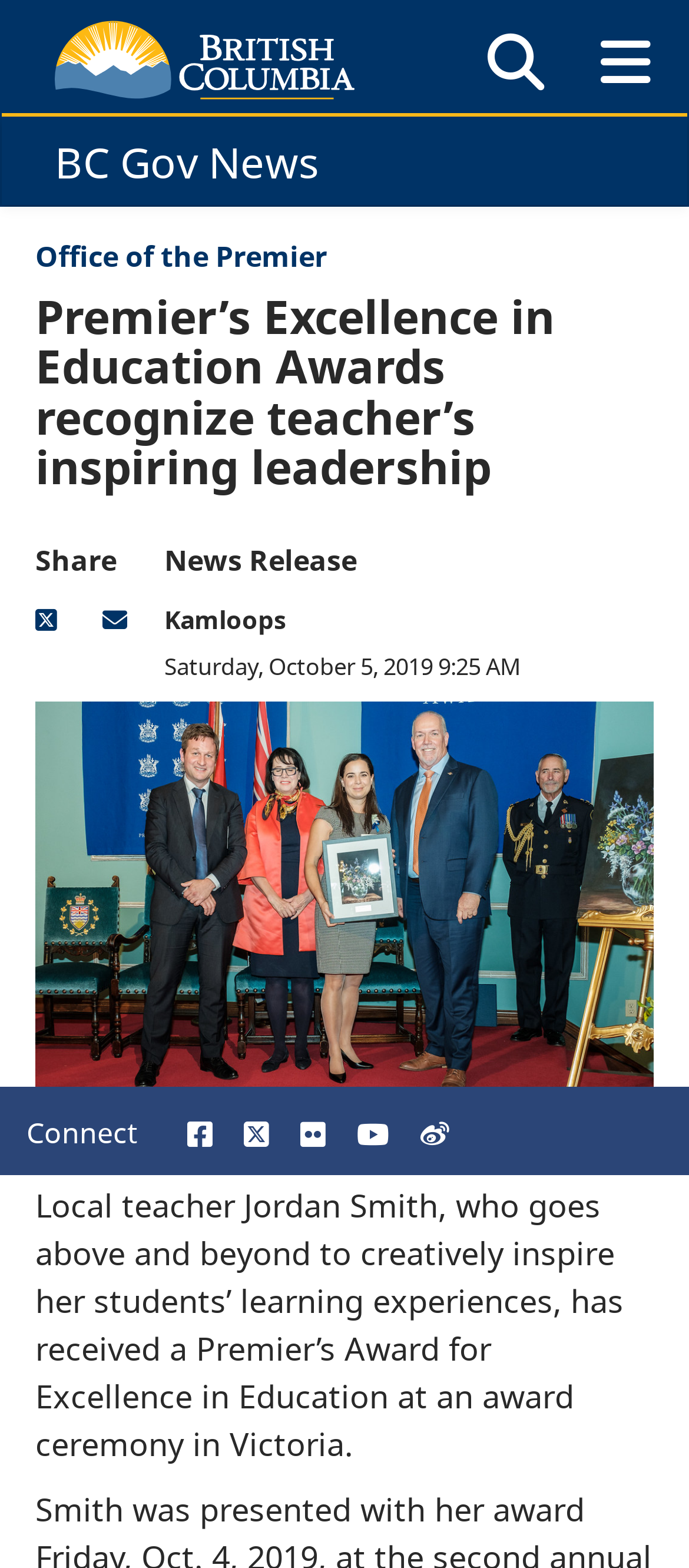What is the name of the award received by Jordan Smith?
Utilize the information in the image to give a detailed answer to the question.

From the webpage content, we can see that Jordan Smith received an award, and the award is mentioned as 'Premier’s Award for Excellence in Education' in the text.